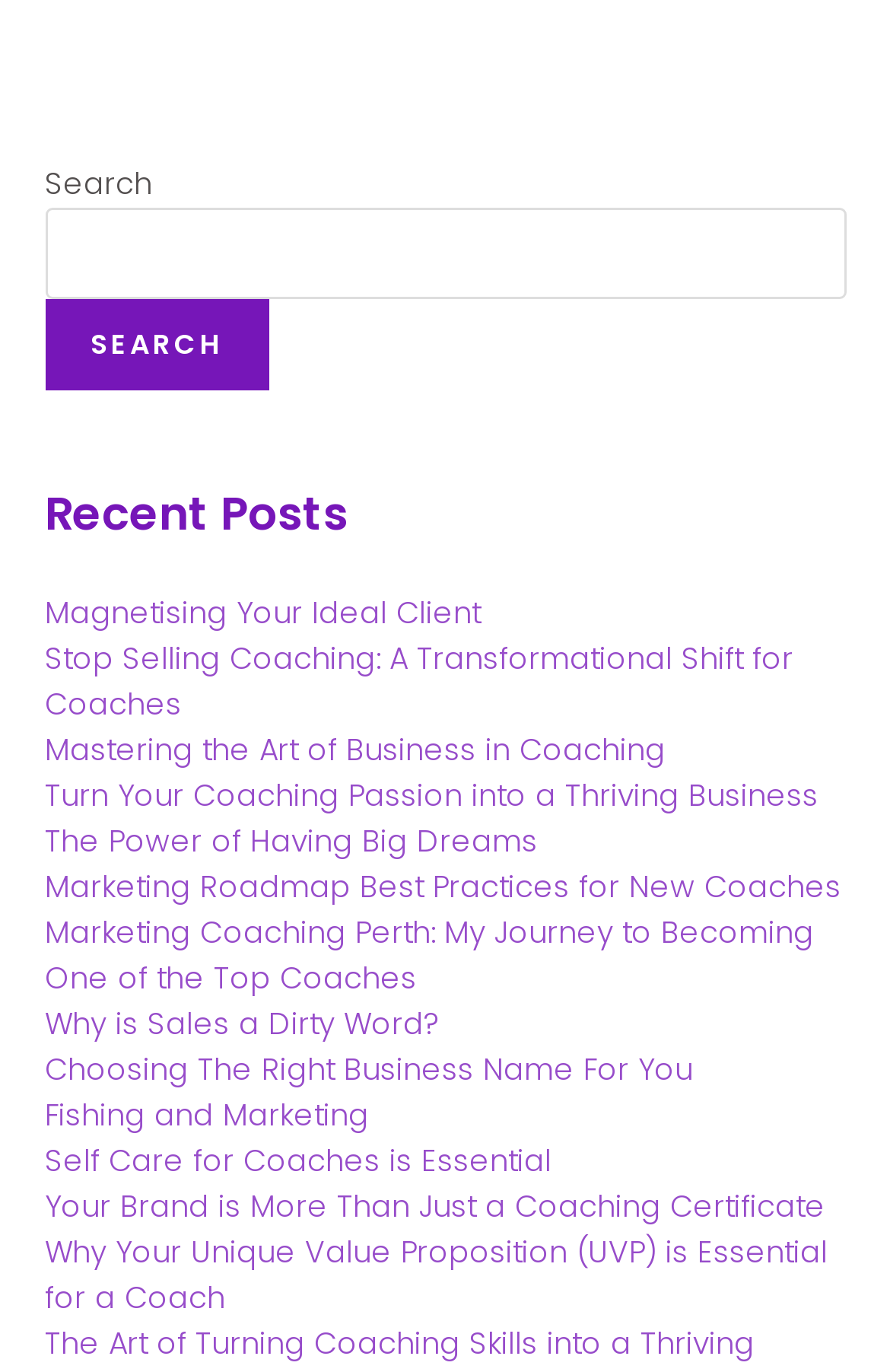Locate the bounding box coordinates of the area you need to click to fulfill this instruction: 'Check 'Weird stuff you can buy on Taobao''. The coordinates must be in the form of four float numbers ranging from 0 to 1: [left, top, right, bottom].

None